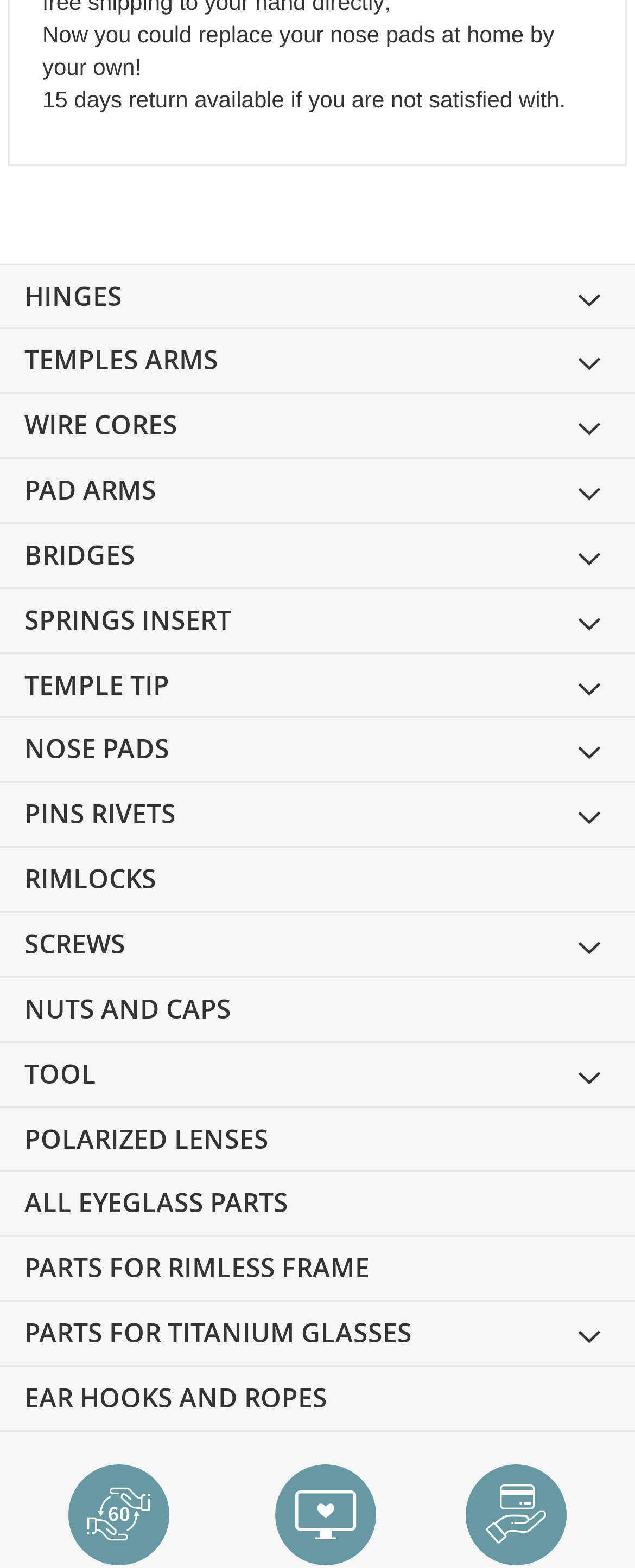Give a short answer to this question using one word or a phrase:
What is the return policy of this website?

15 days